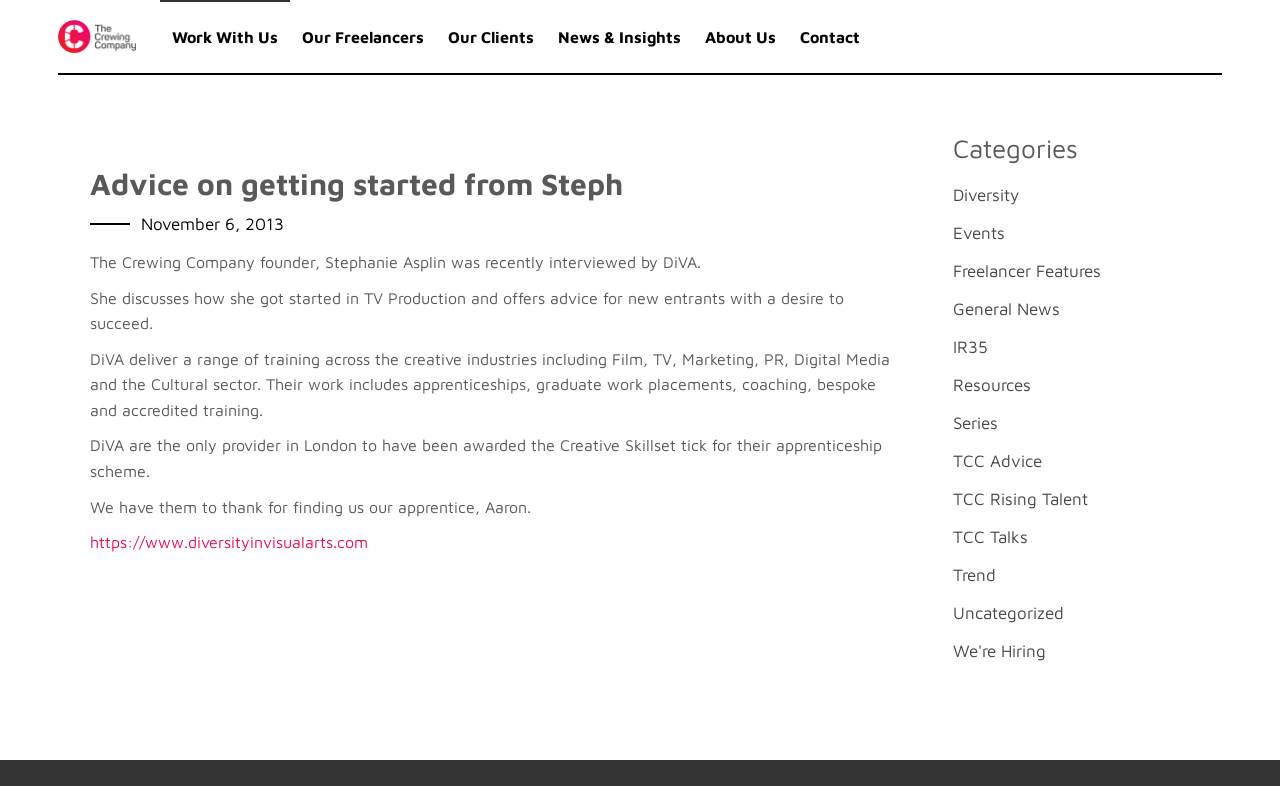Given the element description, predict the bounding box coordinates in the format (top-left x, top-left y, bottom-right x, bottom-right y), using floating point numbers between 0 and 1: We're Hiring

[0.744, 0.815, 0.817, 0.841]